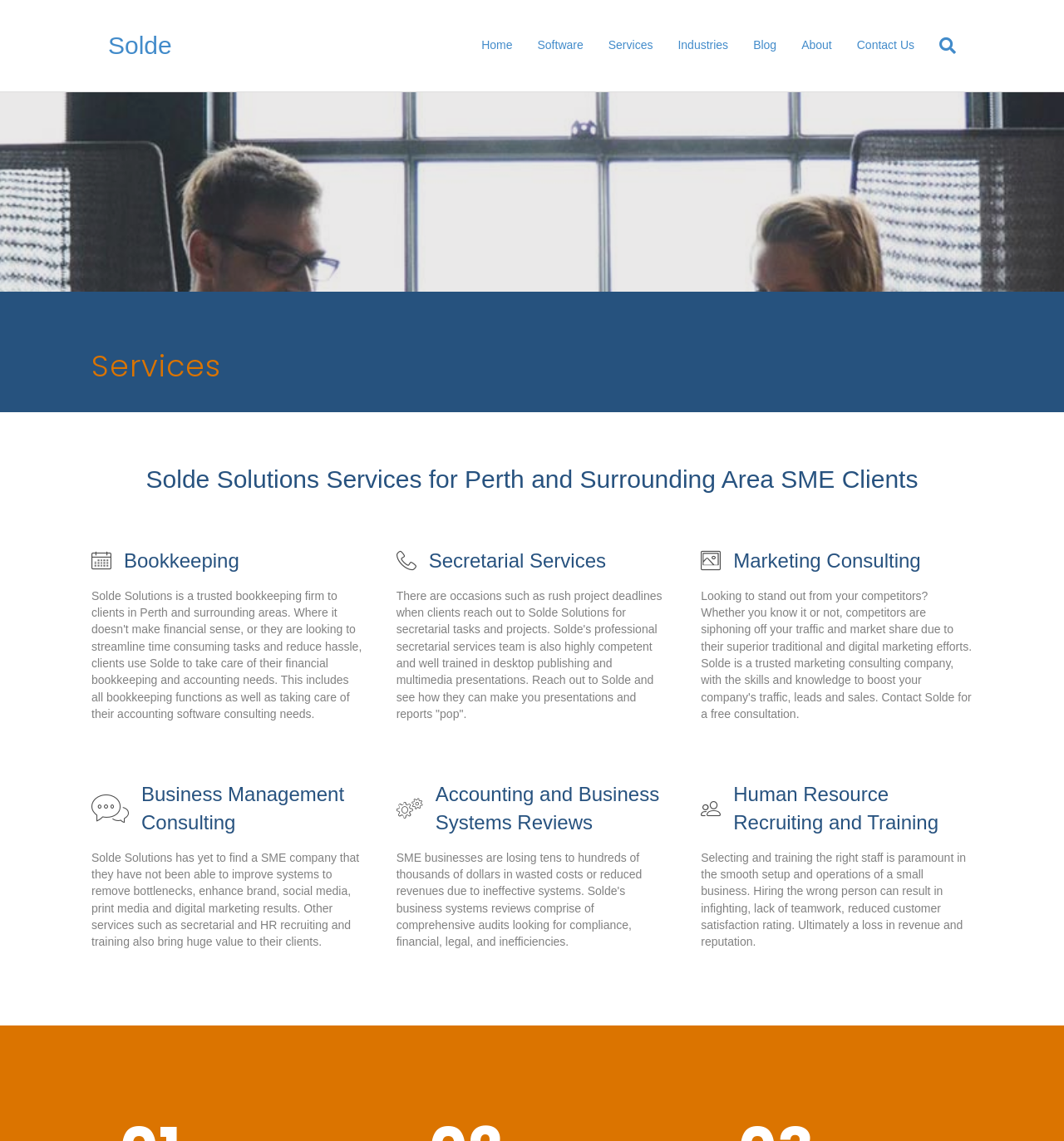Identify the bounding box coordinates of the clickable region required to complete the instruction: "View 'Bookkeeping' services". The coordinates should be given as four float numbers within the range of 0 and 1, i.e., [left, top, right, bottom].

[0.116, 0.481, 0.225, 0.501]